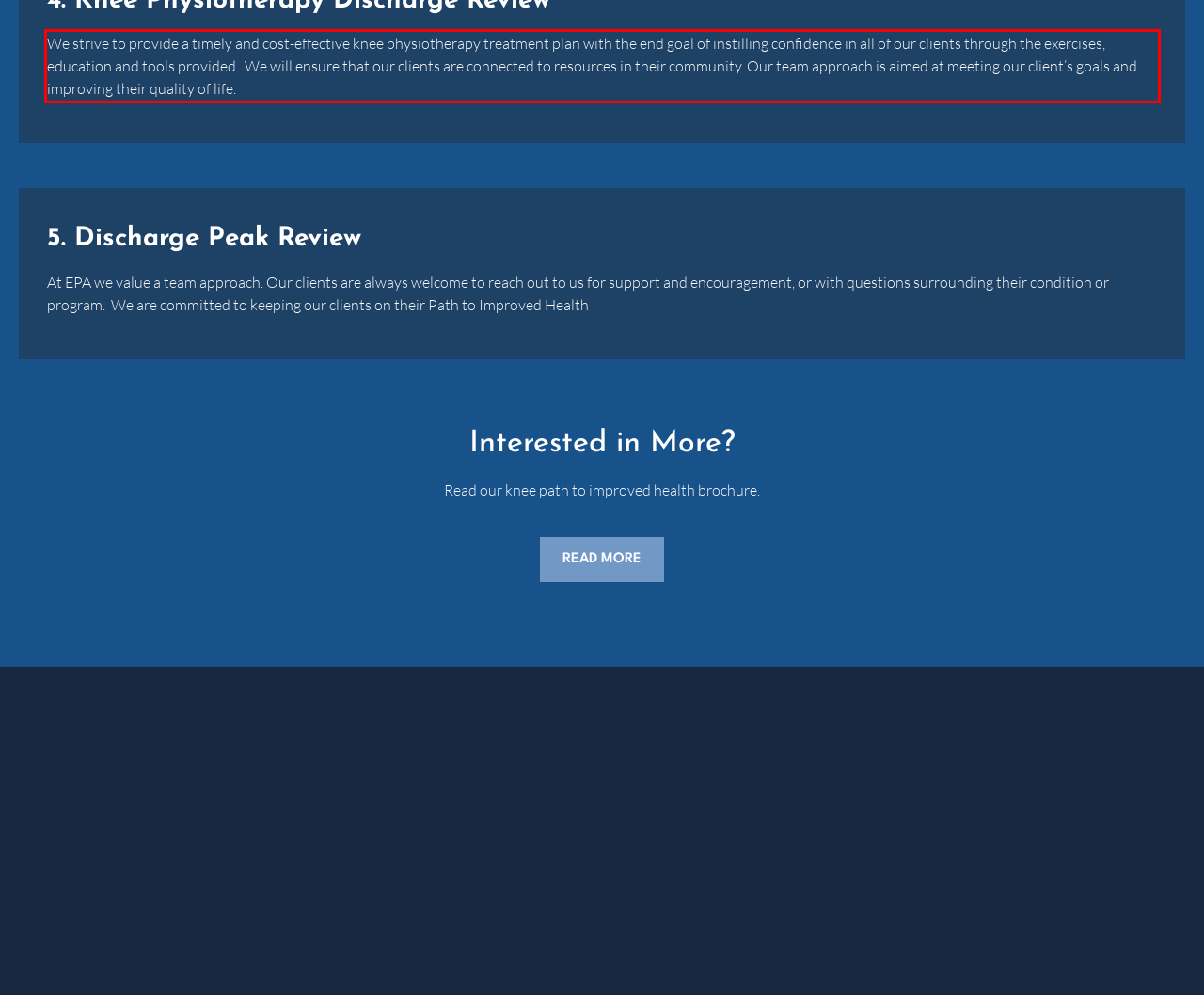Look at the screenshot of the webpage, locate the red rectangle bounding box, and generate the text content that it contains.

We strive to provide a timely and cost-effective knee physiotherapy treatment plan with the end goal of instilling confidence in all of our clients through the exercises, education and tools provided. We will ensure that our clients are connected to resources in their community. Our team approach is aimed at meeting our client’s goals and improving their quality of life.